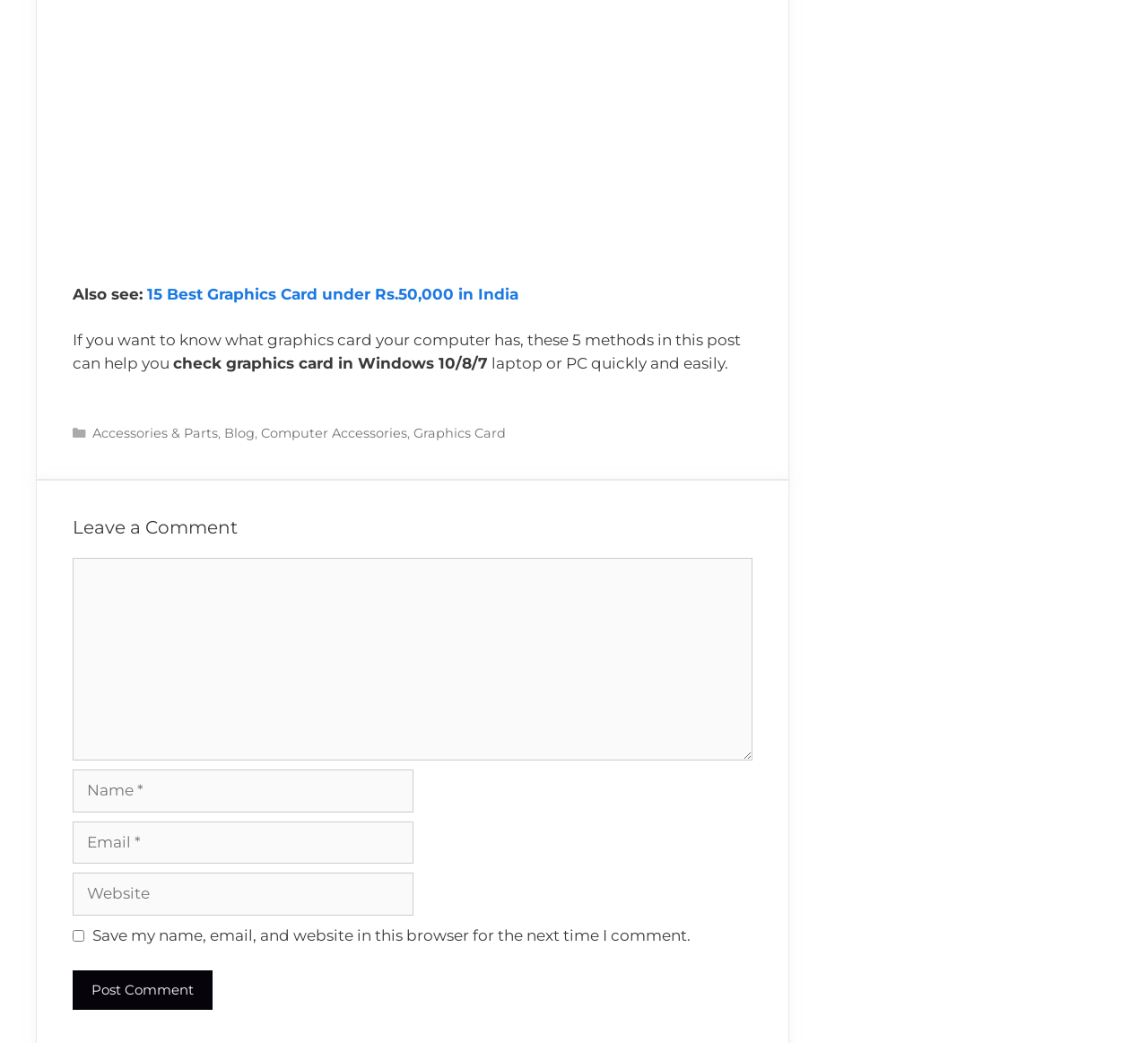Please give a succinct answer using a single word or phrase:
What is the topic of the webpage?

Graphics Card